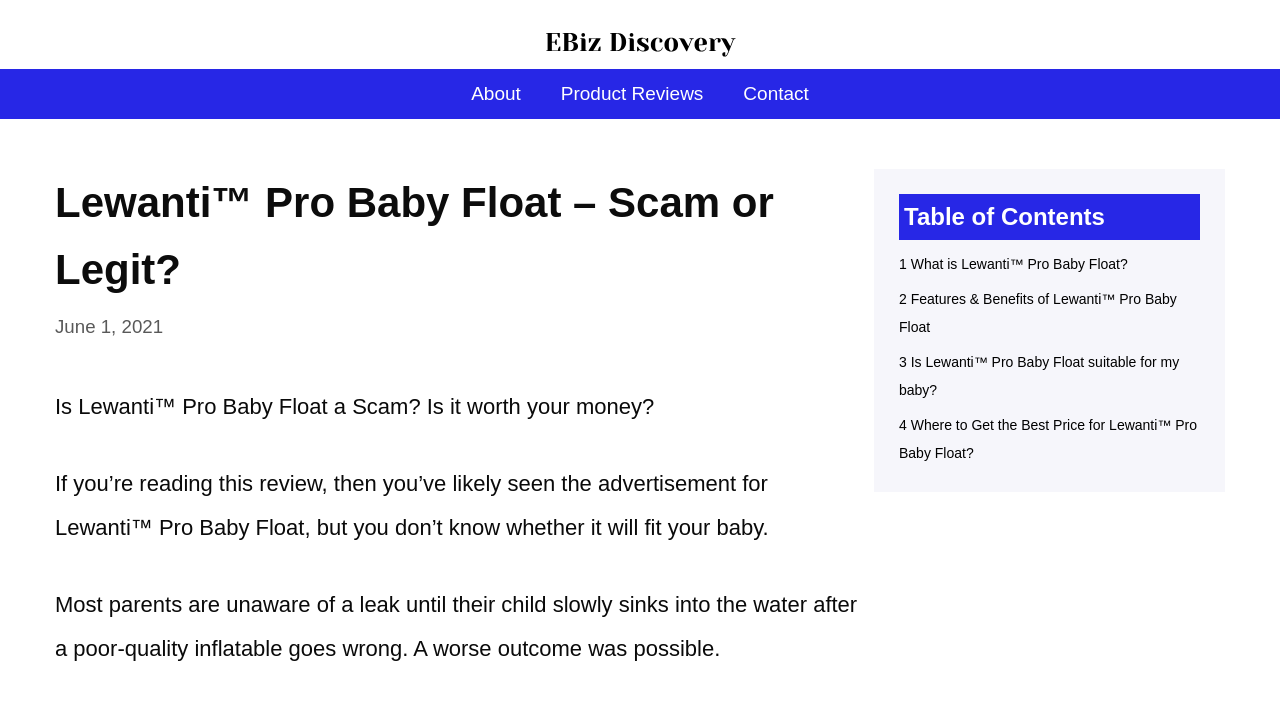Determine the coordinates of the bounding box for the clickable area needed to execute this instruction: "Read the 'Table of Contents'".

[0.702, 0.271, 0.938, 0.335]